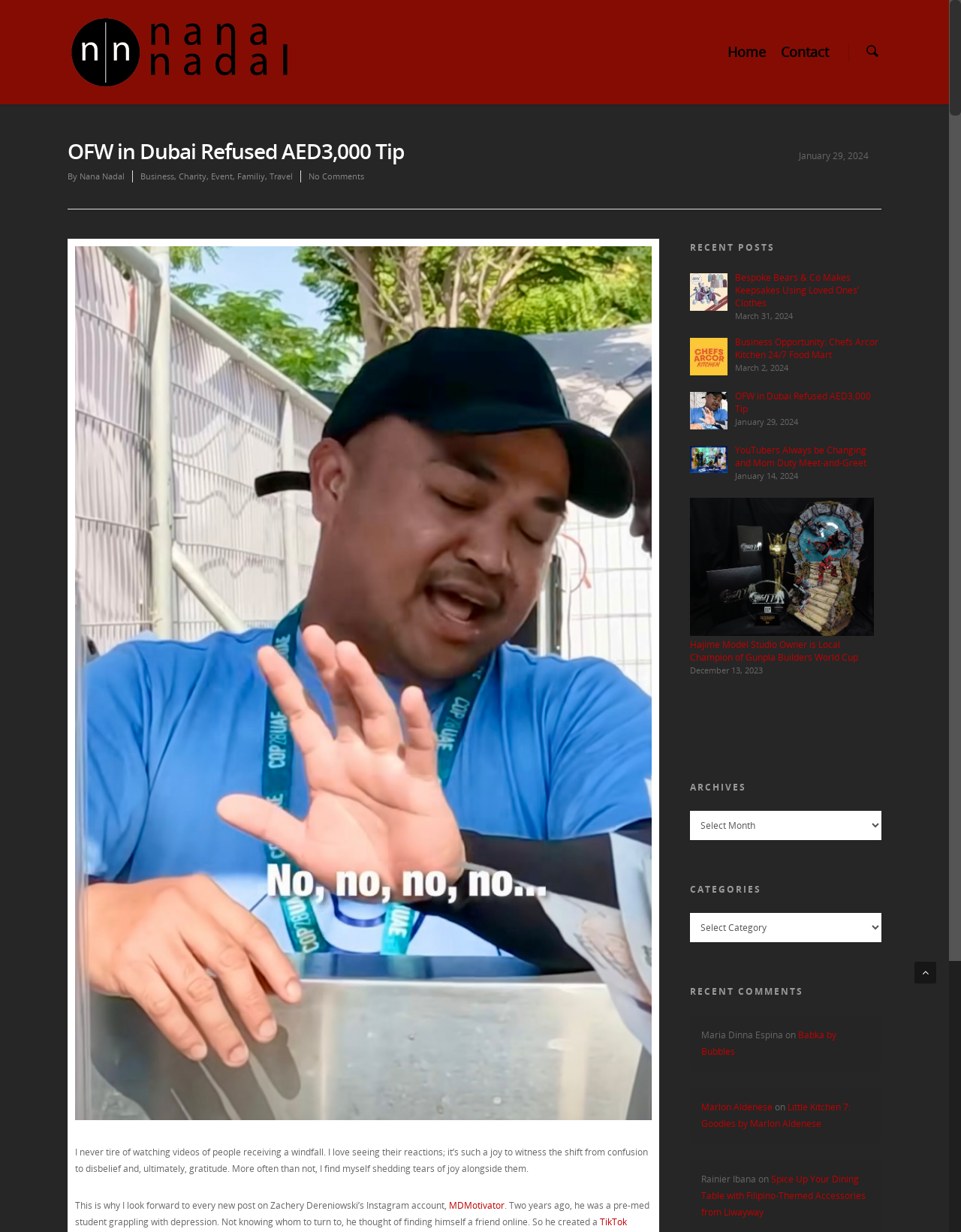What is the category of the post 'OFW in Dubai Refused AED3,000 Tip'?
Provide a comprehensive and detailed answer to the question.

I found the post 'OFW in Dubai Refused AED3,000 Tip' and noticed that it has multiple categories associated with it. By examining the links and static text elements, I determined that the categories are 'Business' and 'Charity'.